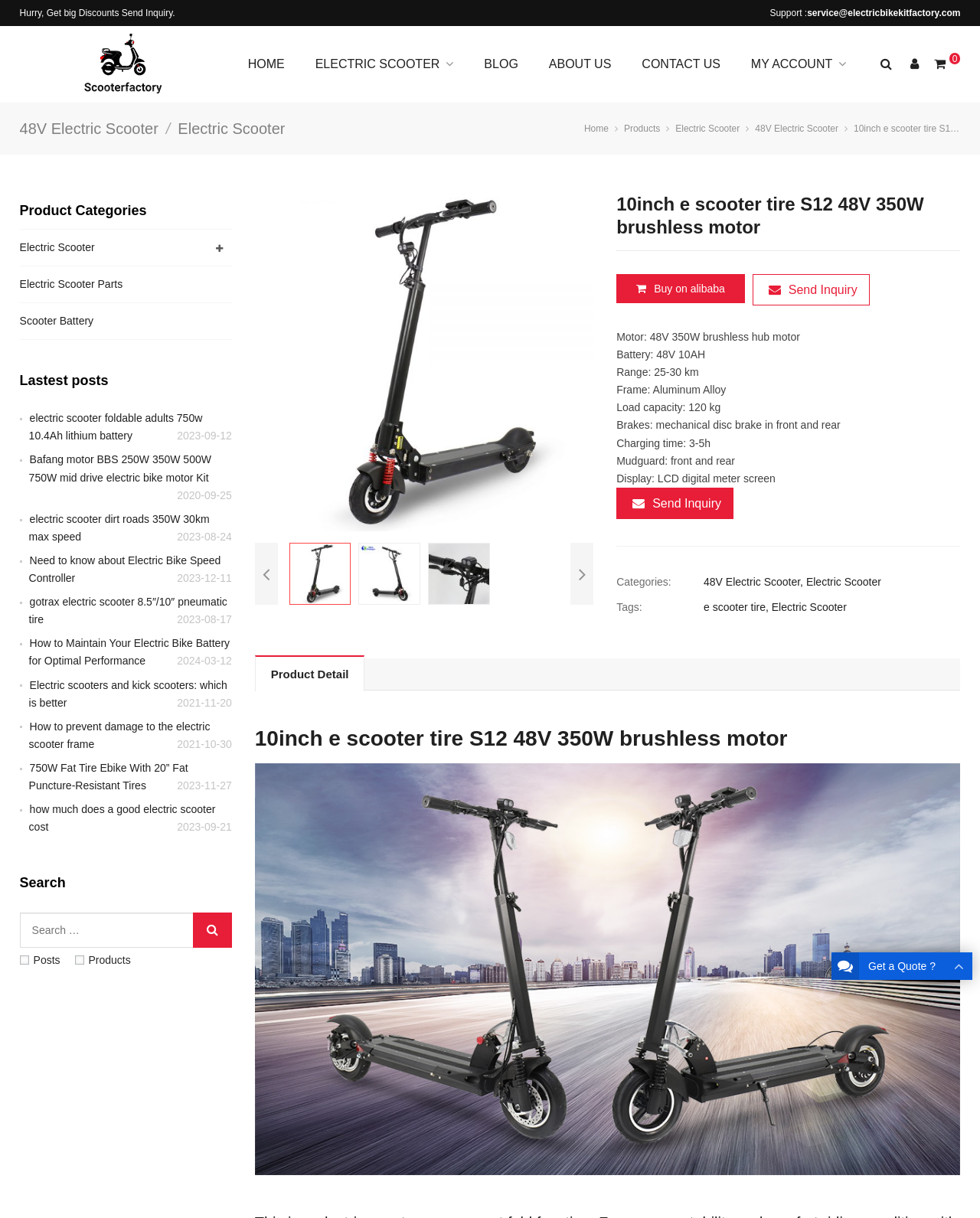How many images are displayed on the webpage?
Refer to the image and provide a thorough answer to the question.

There are several images displayed on the webpage, including the main product image, and four smaller images below it, which are thumbnails of other products or related images.